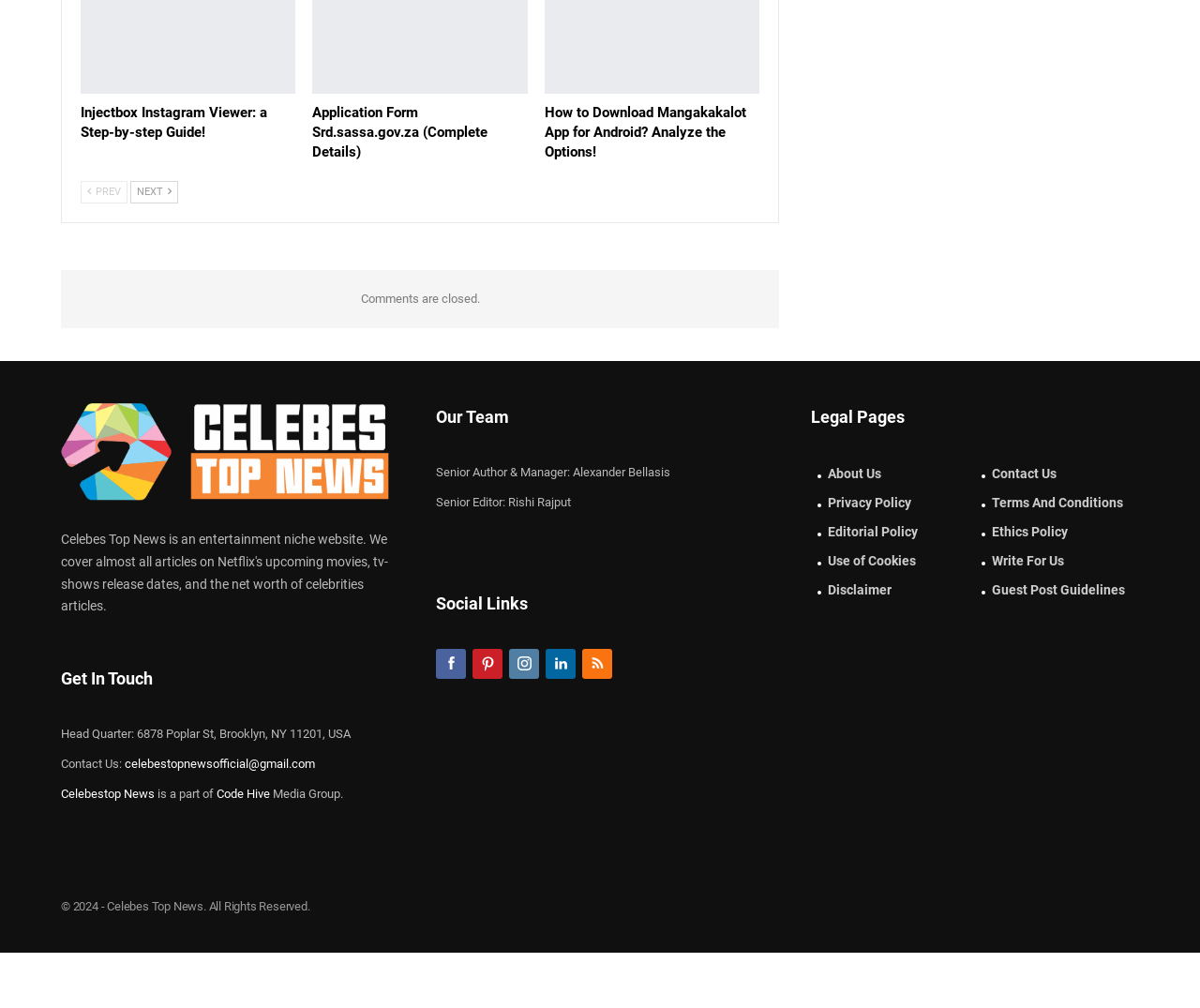Locate the bounding box coordinates of the area where you should click to accomplish the instruction: "Check the copyright information".

[0.051, 0.892, 0.258, 0.906]